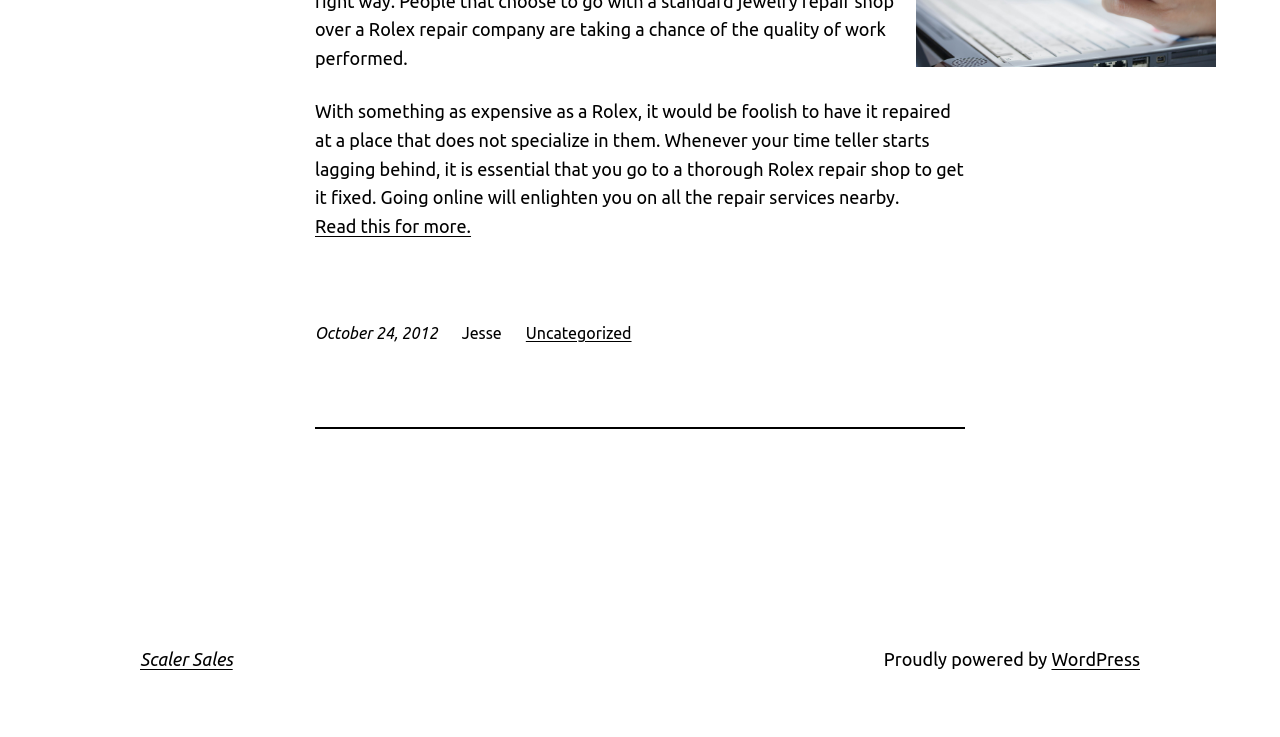Based on the element description: "Scaler Sales", identify the bounding box coordinates for this UI element. The coordinates must be four float numbers between 0 and 1, listed as [left, top, right, bottom].

[0.109, 0.88, 0.182, 0.907]